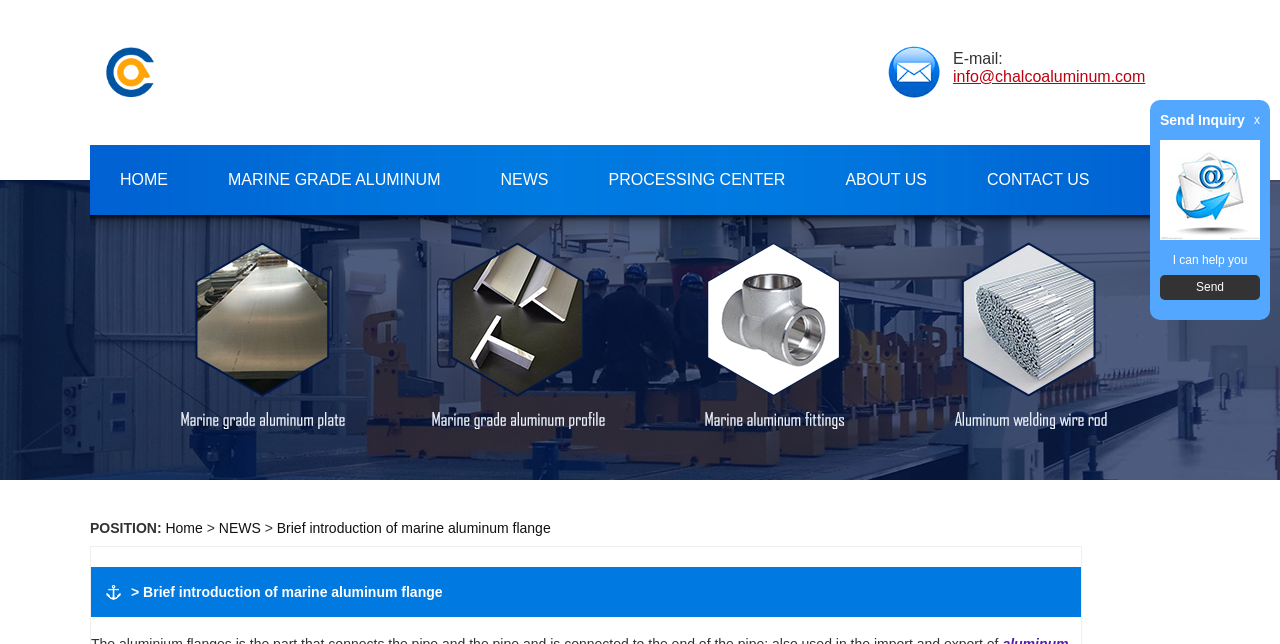What is the position of the 'HOME' link?
Please provide a detailed and thorough answer to the question.

I determined the position of the 'HOME' link by analyzing its bounding box coordinates, which indicate that it is located at the top left of the page.